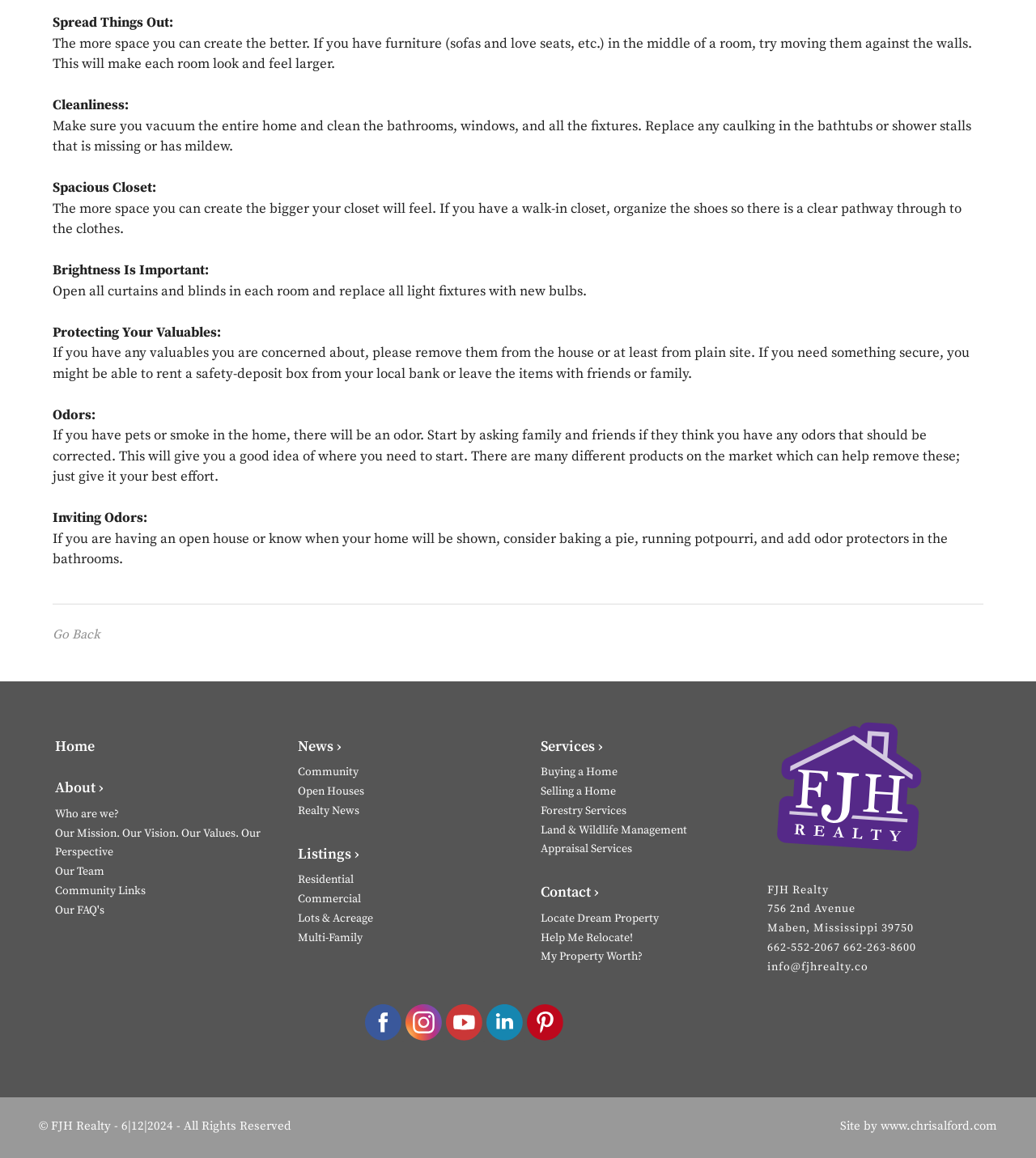Locate the bounding box of the UI element with the following description: "My Property Worth?".

[0.522, 0.82, 0.62, 0.833]